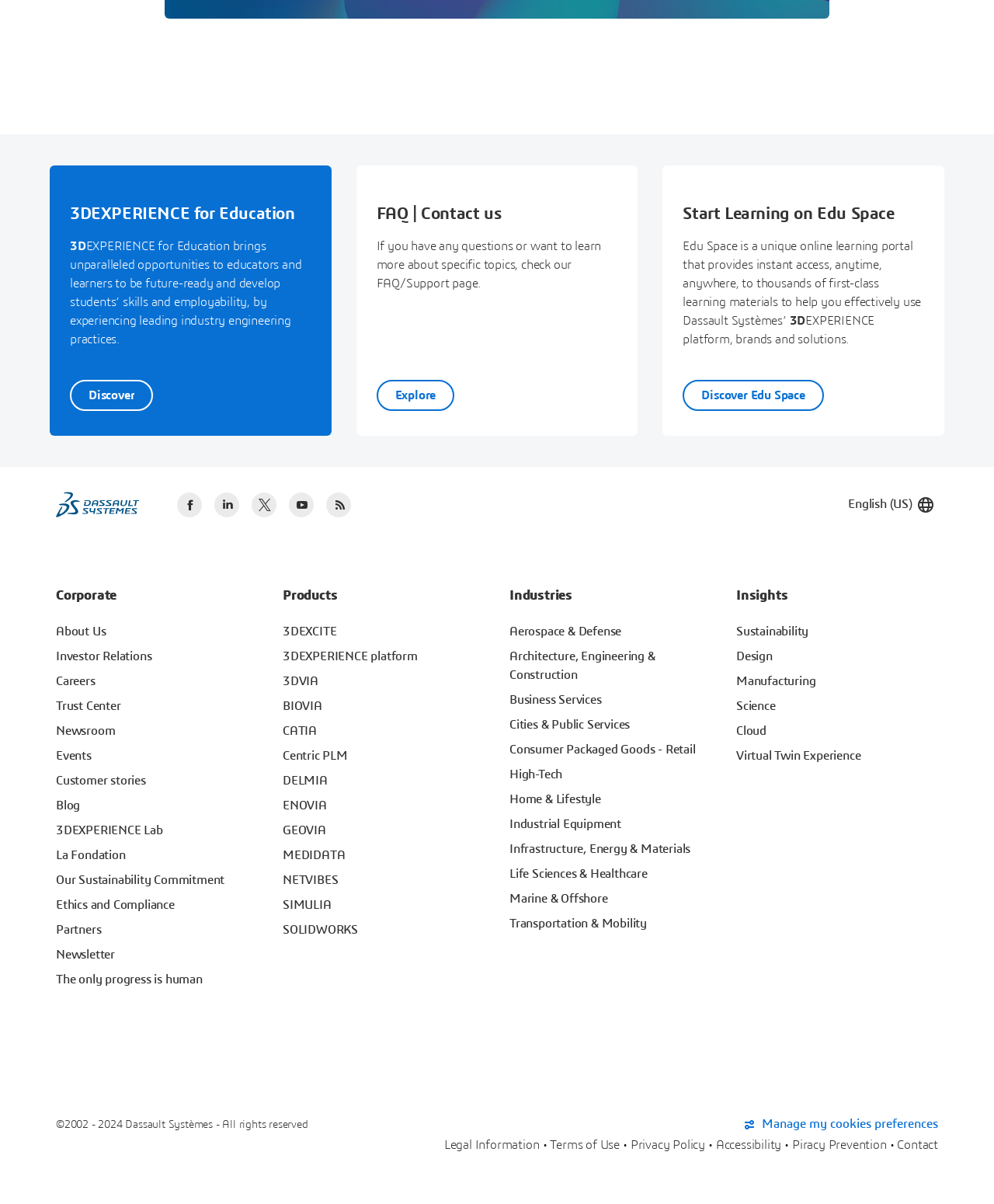Identify the bounding box coordinates of the specific part of the webpage to click to complete this instruction: "Click on 'Discover' to learn more about 3DEXPERIENCE for Education".

[0.07, 0.316, 0.154, 0.341]